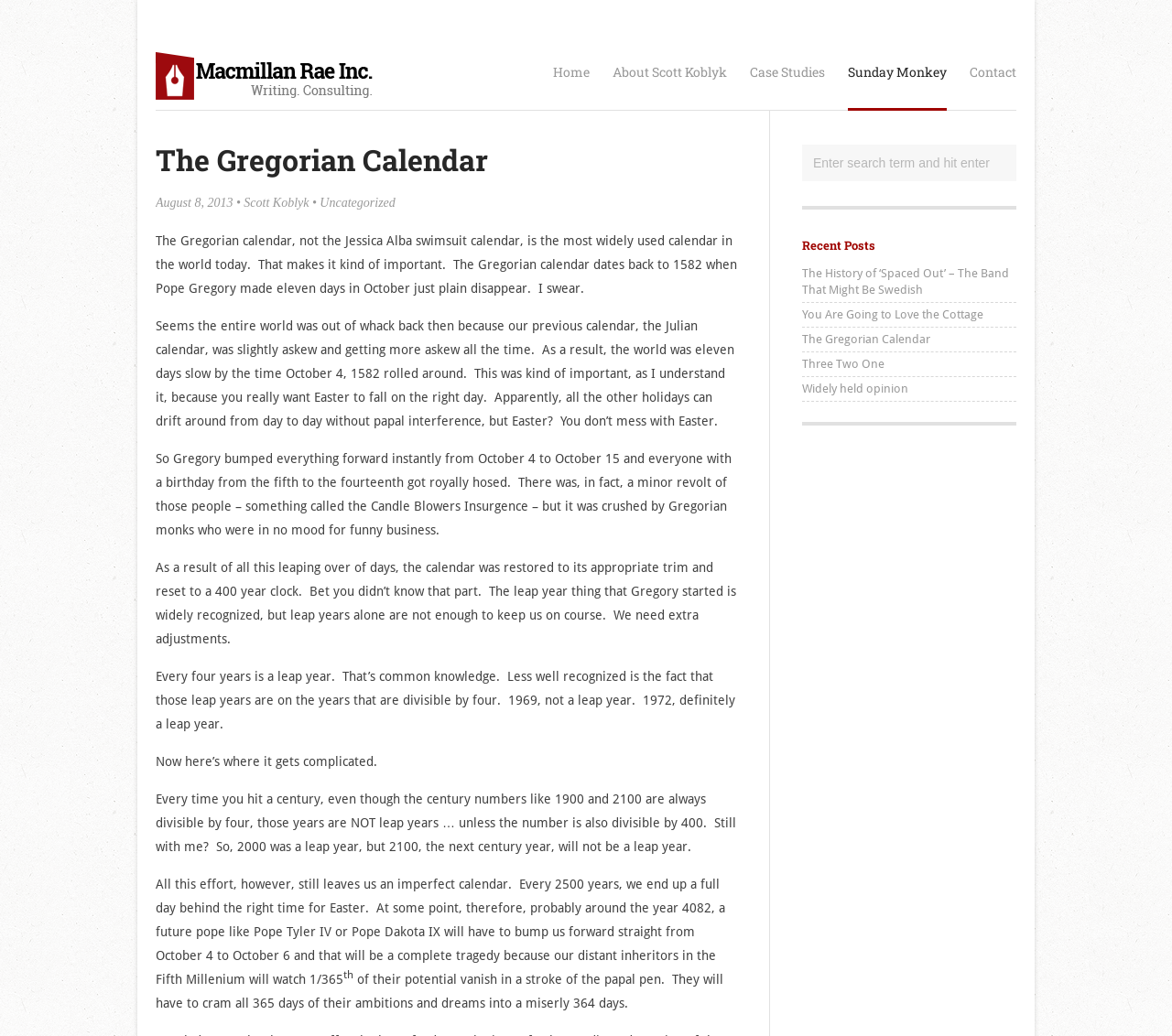Identify the bounding box of the UI element described as follows: "Case Studies". Provide the coordinates as four float numbers in the range of 0 to 1 [left, top, right, bottom].

[0.64, 0.054, 0.704, 0.107]